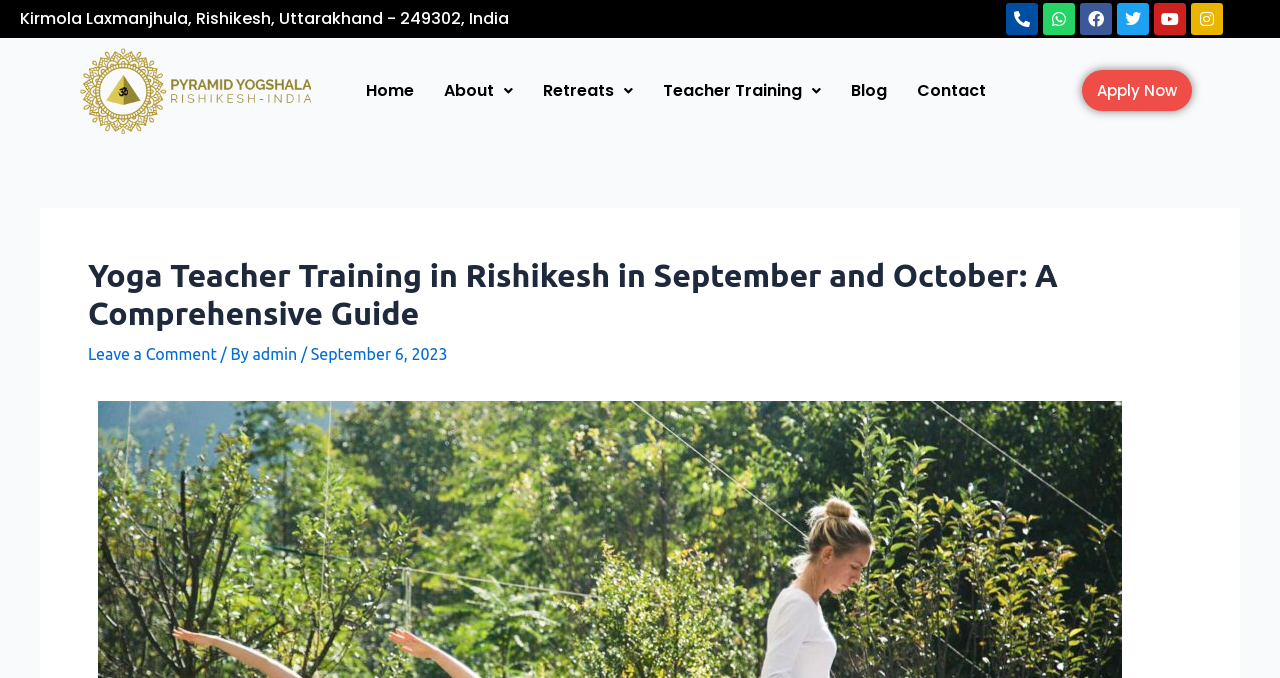Please specify the bounding box coordinates in the format (top-left x, top-left y, bottom-right x, bottom-right y), with all values as floating point numbers between 0 and 1. Identify the bounding box of the UI element described by: Youtube

[0.902, 0.004, 0.927, 0.052]